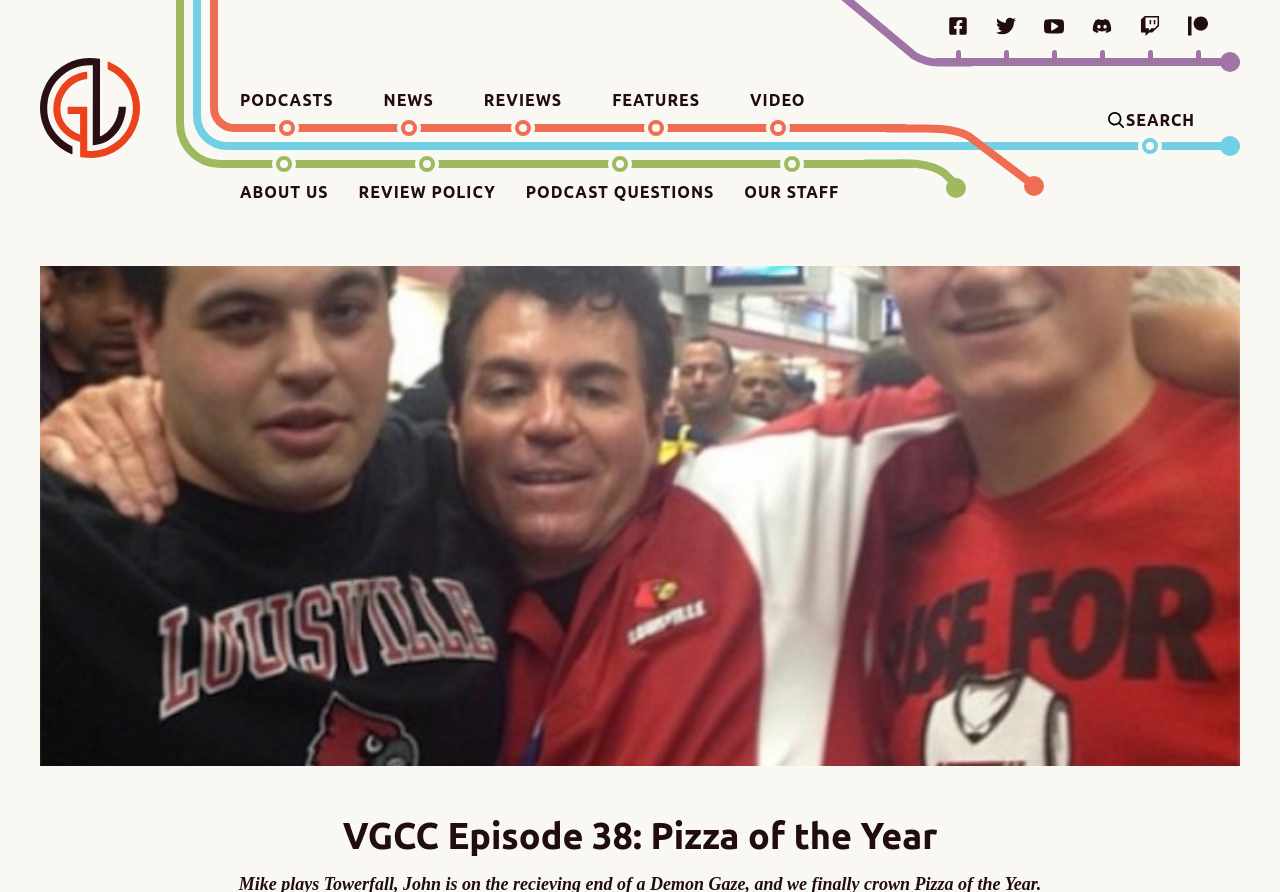Please provide a one-word or short phrase answer to the question:
How many social media links are present on the webpage?

6